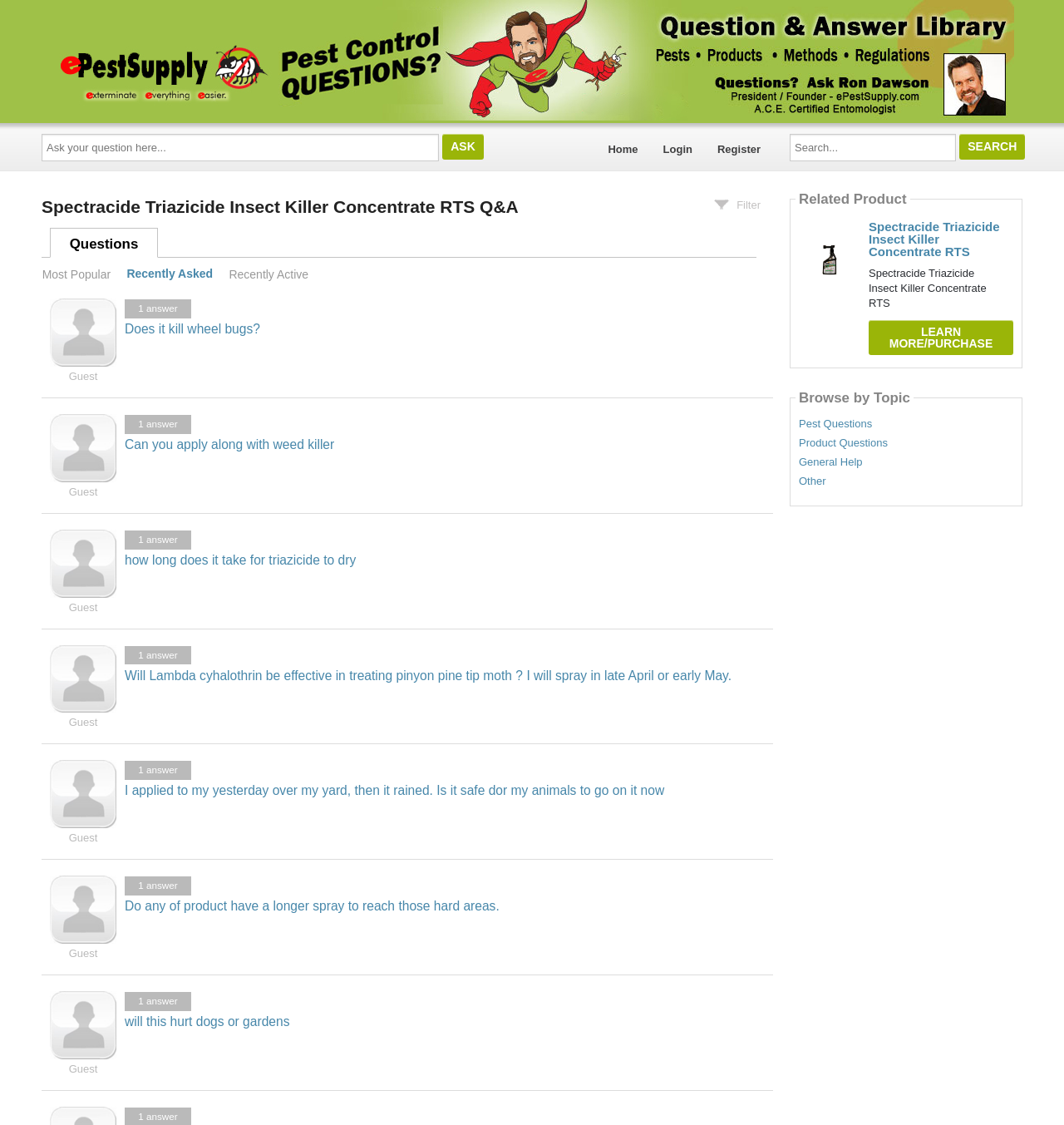Locate the bounding box coordinates of the element to click to perform the following action: 'Ask your question here'. The coordinates should be given as four float values between 0 and 1, in the form of [left, top, right, bottom].

[0.039, 0.119, 0.412, 0.143]